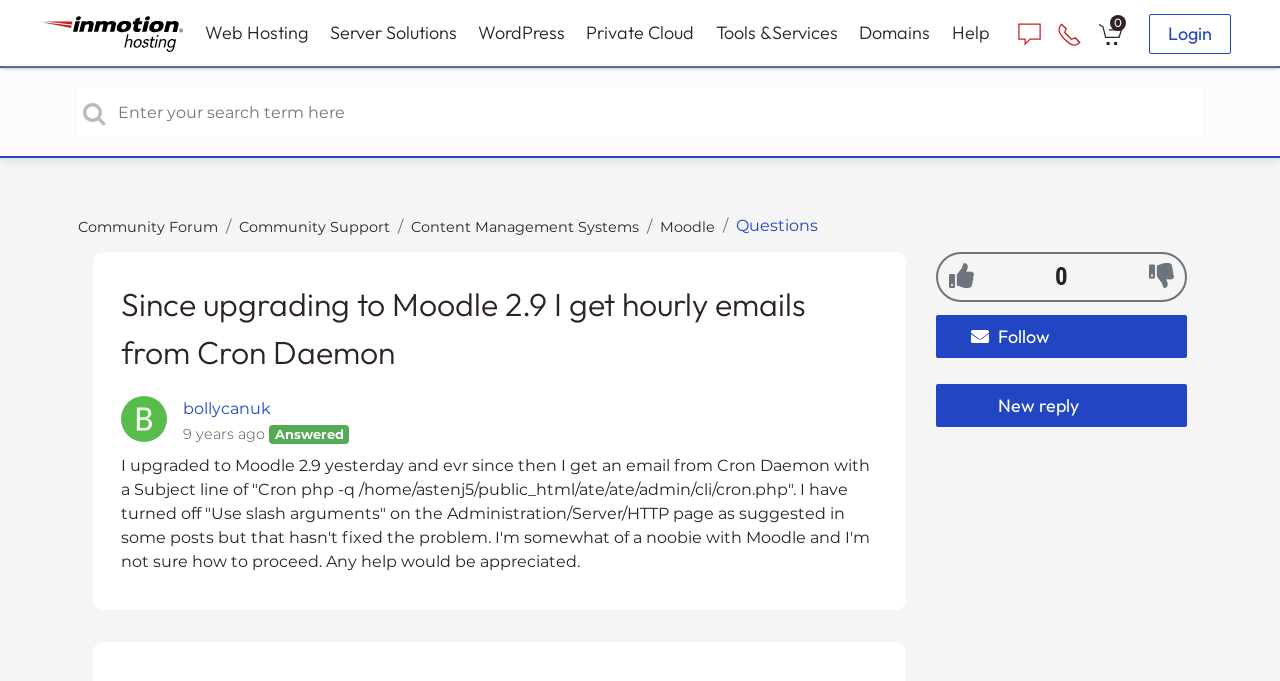Please specify the bounding box coordinates for the clickable region that will help you carry out the instruction: "Search for something".

[0.061, 0.129, 0.939, 0.2]